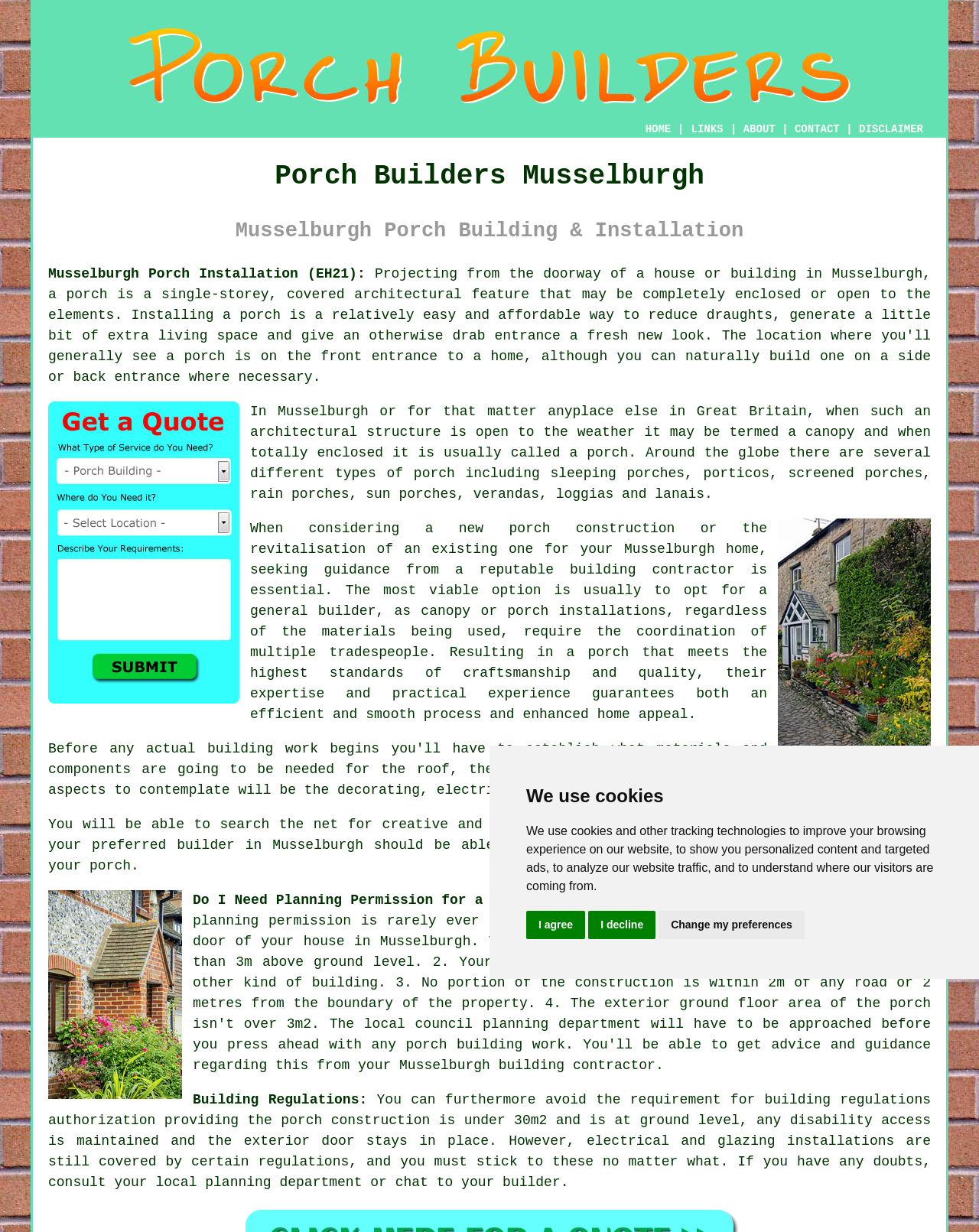Can you identify the bounding box coordinates of the clickable region needed to carry out this instruction: 'Click the building contractor link'? The coordinates should be four float numbers within the range of 0 to 1, stated as [left, top, right, bottom].

[0.582, 0.456, 0.75, 0.469]